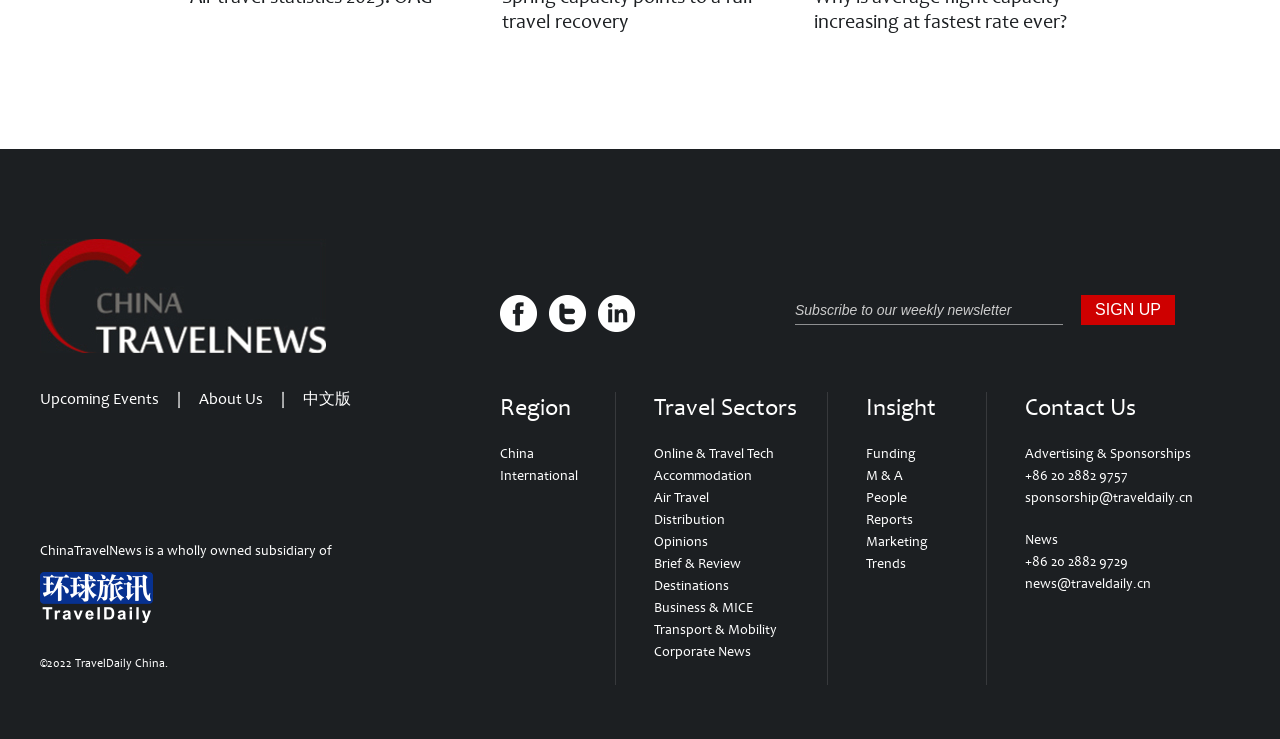Observe the image and answer the following question in detail: What is the purpose of the textbox?

The textbox is located below the 'Region' and 'Travel Sectors' headings, and it has a label 'Subscribe to our weekly newsletter'. This suggests that the purpose of the textbox is to allow users to input their information to subscribe to the website's newsletter.